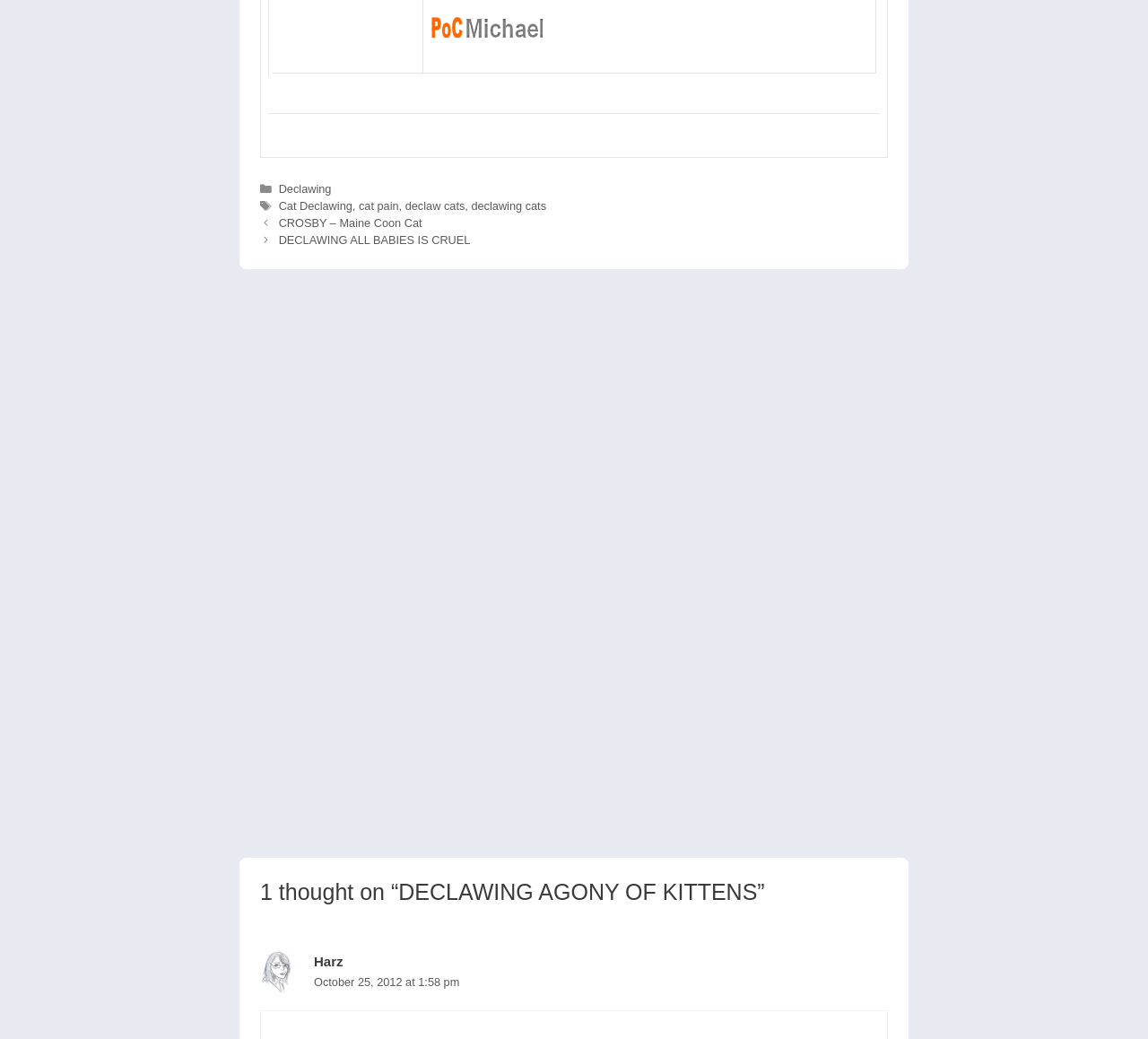What is the name of the commenter on the post?
Use the information from the screenshot to give a comprehensive response to the question.

The commenter's name is located in the 'Comment meta' section with a bounding box coordinate of [0.273, 0.918, 0.299, 0.933]. The StaticText element with the OCR text 'Harz' represents the commenter's name.